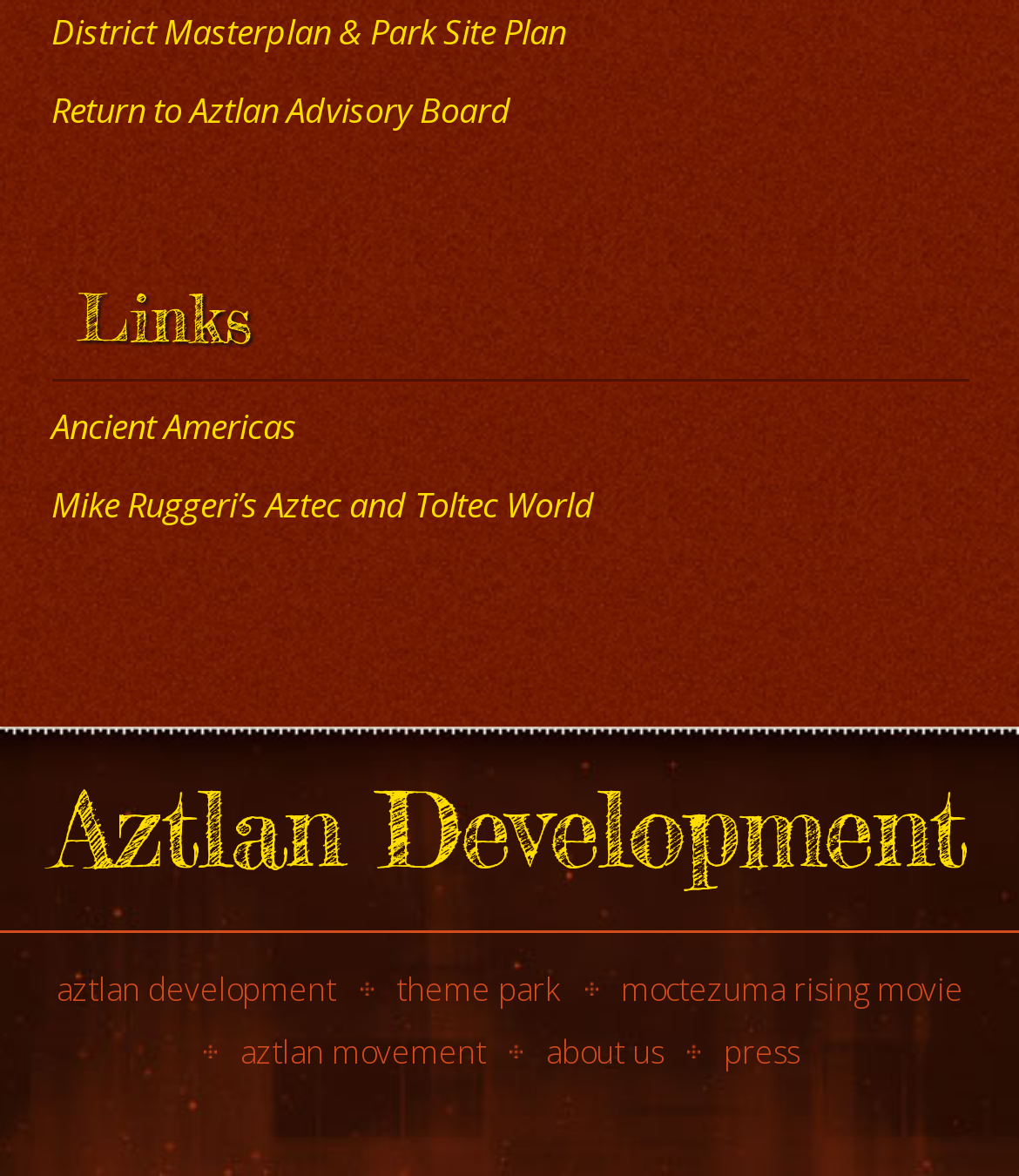Please identify the bounding box coordinates of the element that needs to be clicked to execute the following command: "Learn about Aztlan Development". Provide the bounding box using four float numbers between 0 and 1, formatted as [left, top, right, bottom].

[0.053, 0.652, 0.947, 0.761]